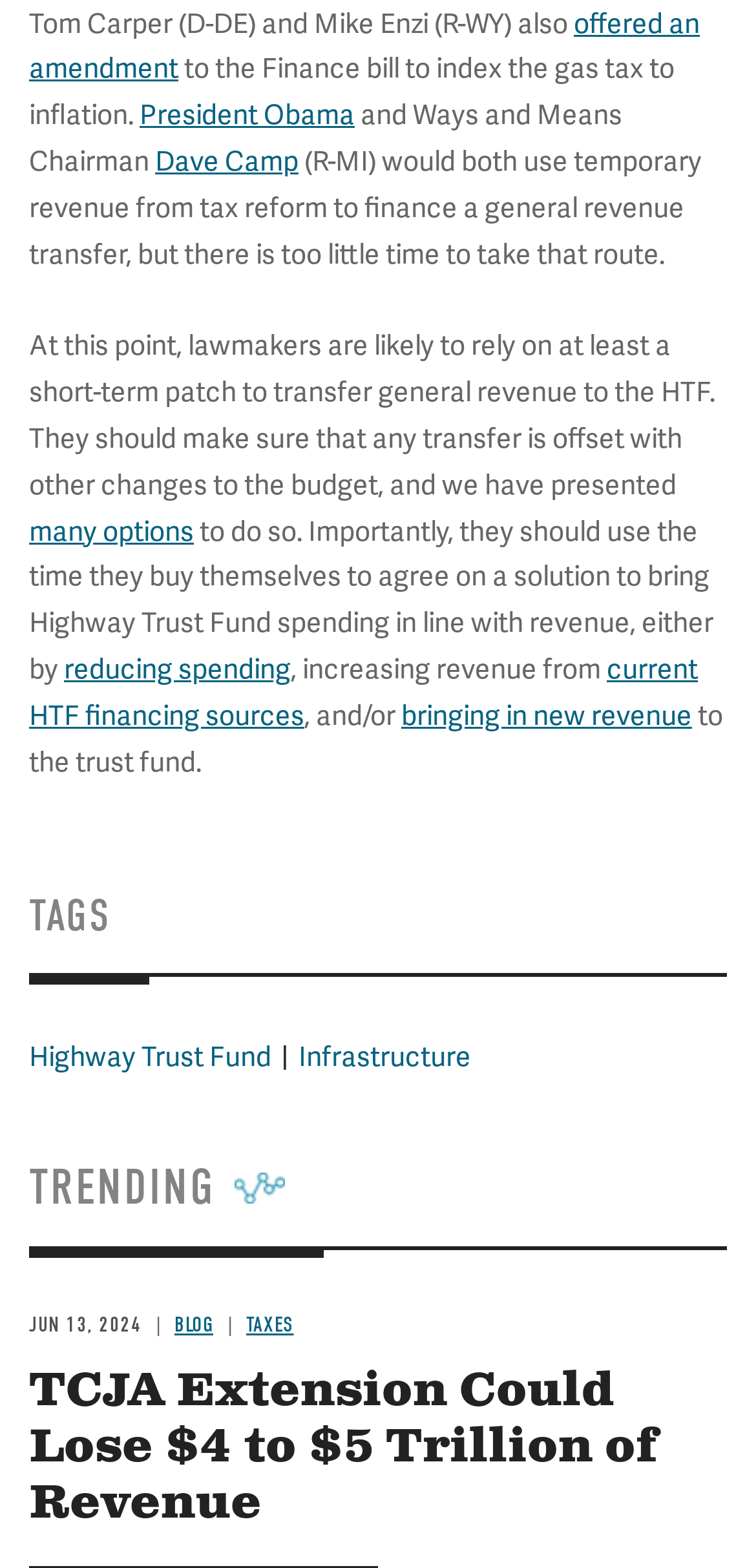Please find the bounding box coordinates of the section that needs to be clicked to achieve this instruction: "Explore the blog by clicking on the link".

[0.206, 0.837, 0.282, 0.853]